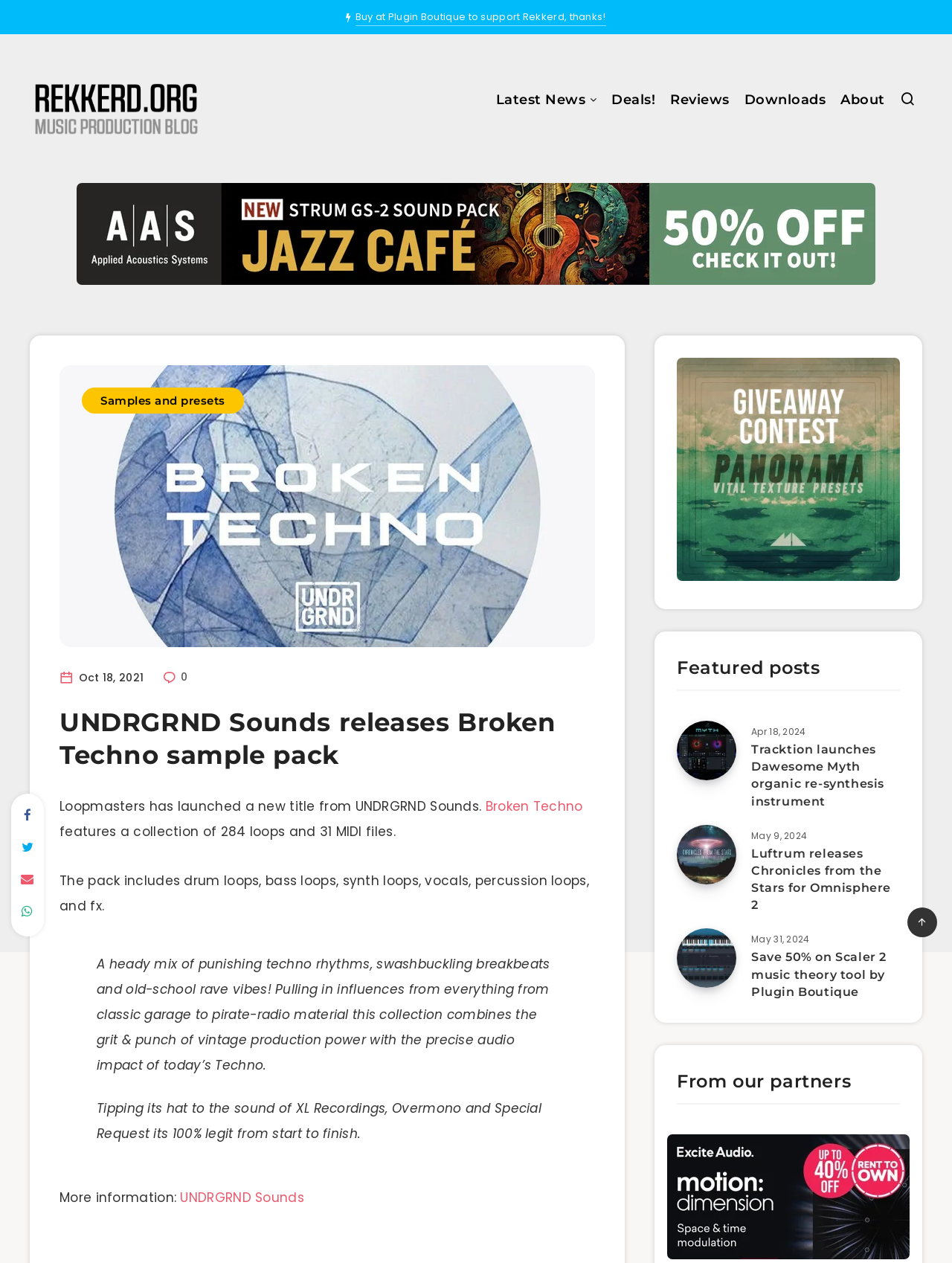What is the name of the company that releases Chronicles from the Stars for Omnisphere 2?
Based on the screenshot, provide a one-word or short-phrase response.

Luftrum